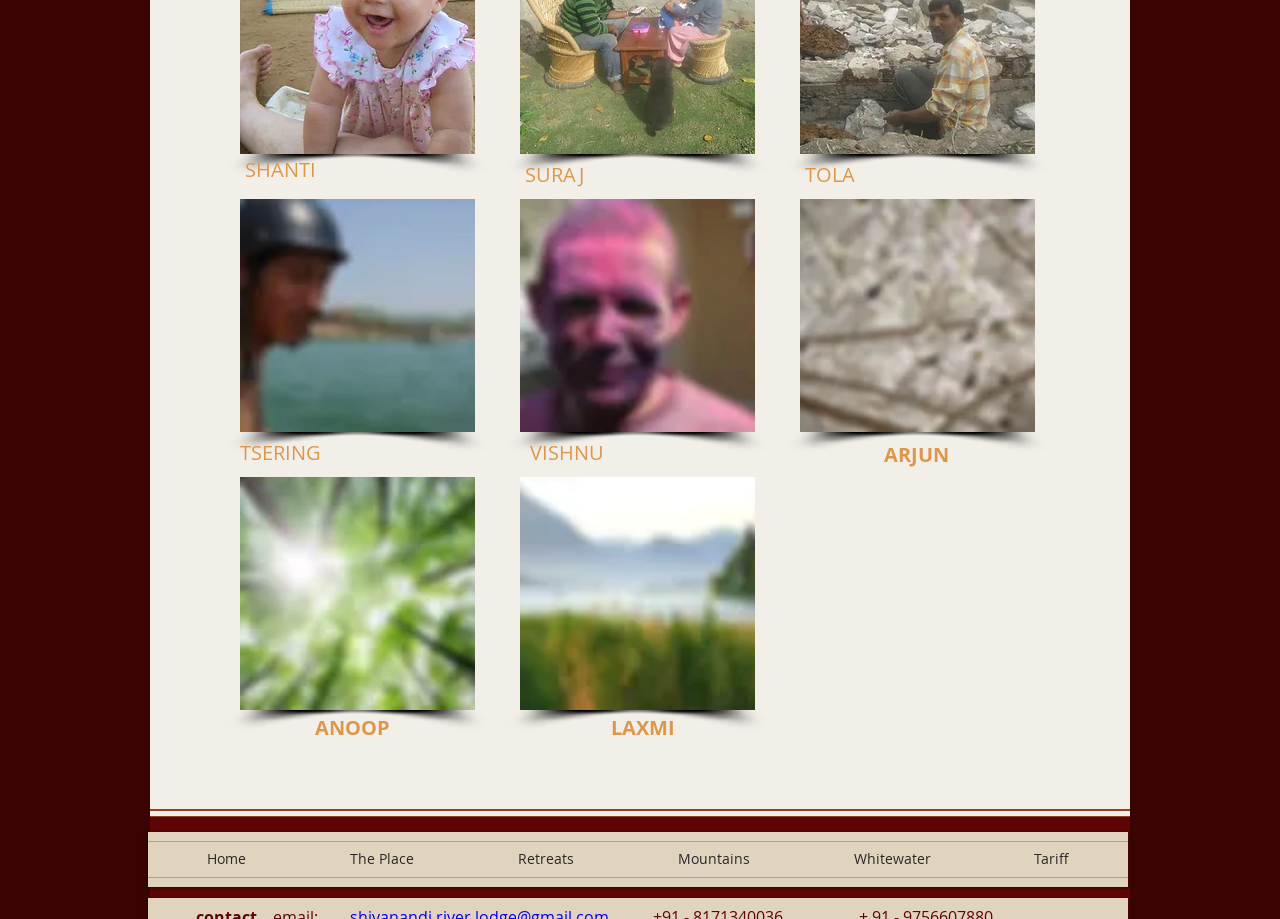Please identify the bounding box coordinates for the region that you need to click to follow this instruction: "View Tsering's profile".

[0.188, 0.216, 0.371, 0.47]